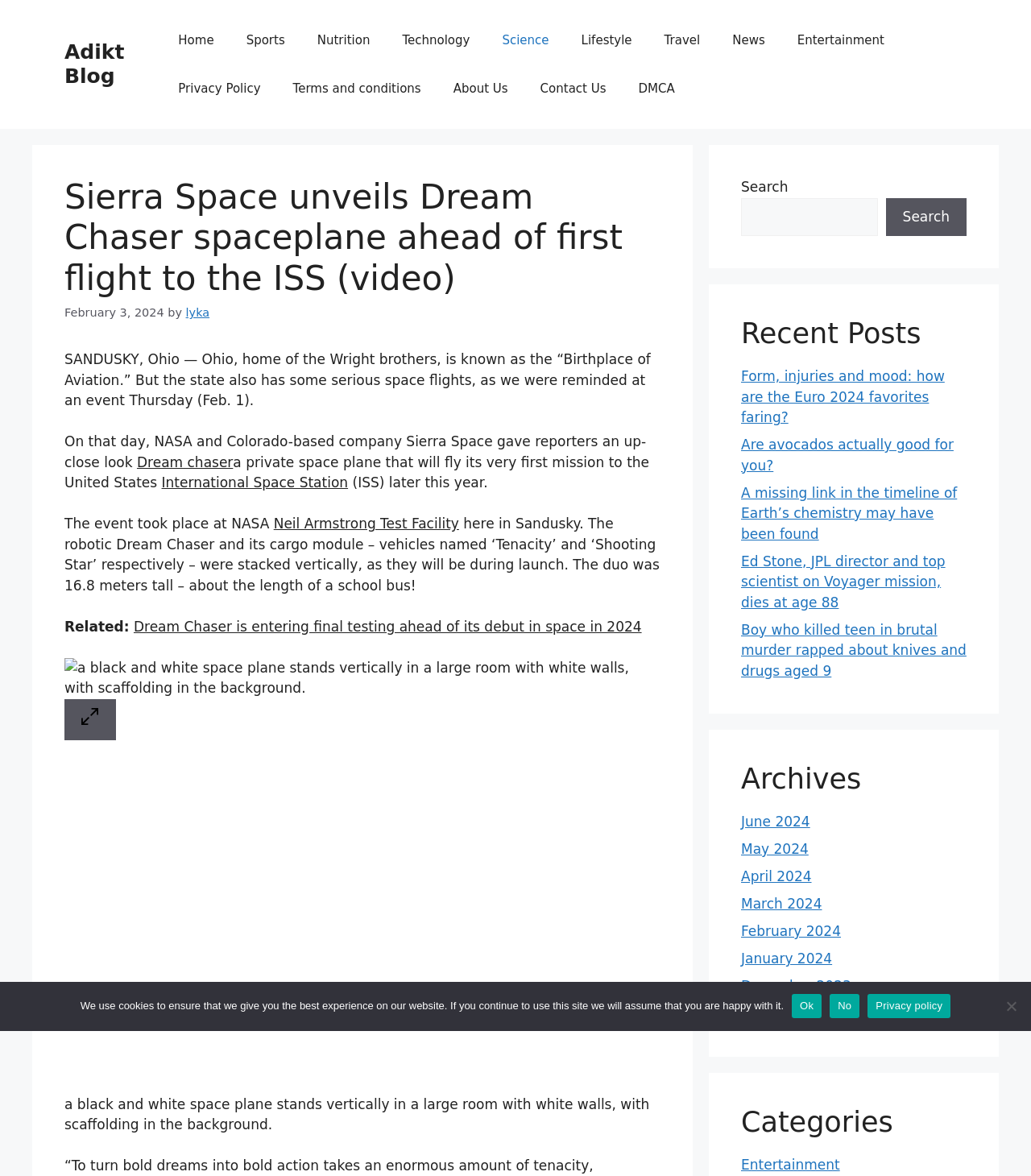Could you find the bounding box coordinates of the clickable area to complete this instruction: "Click the 'About Us' link"?

[0.424, 0.055, 0.508, 0.096]